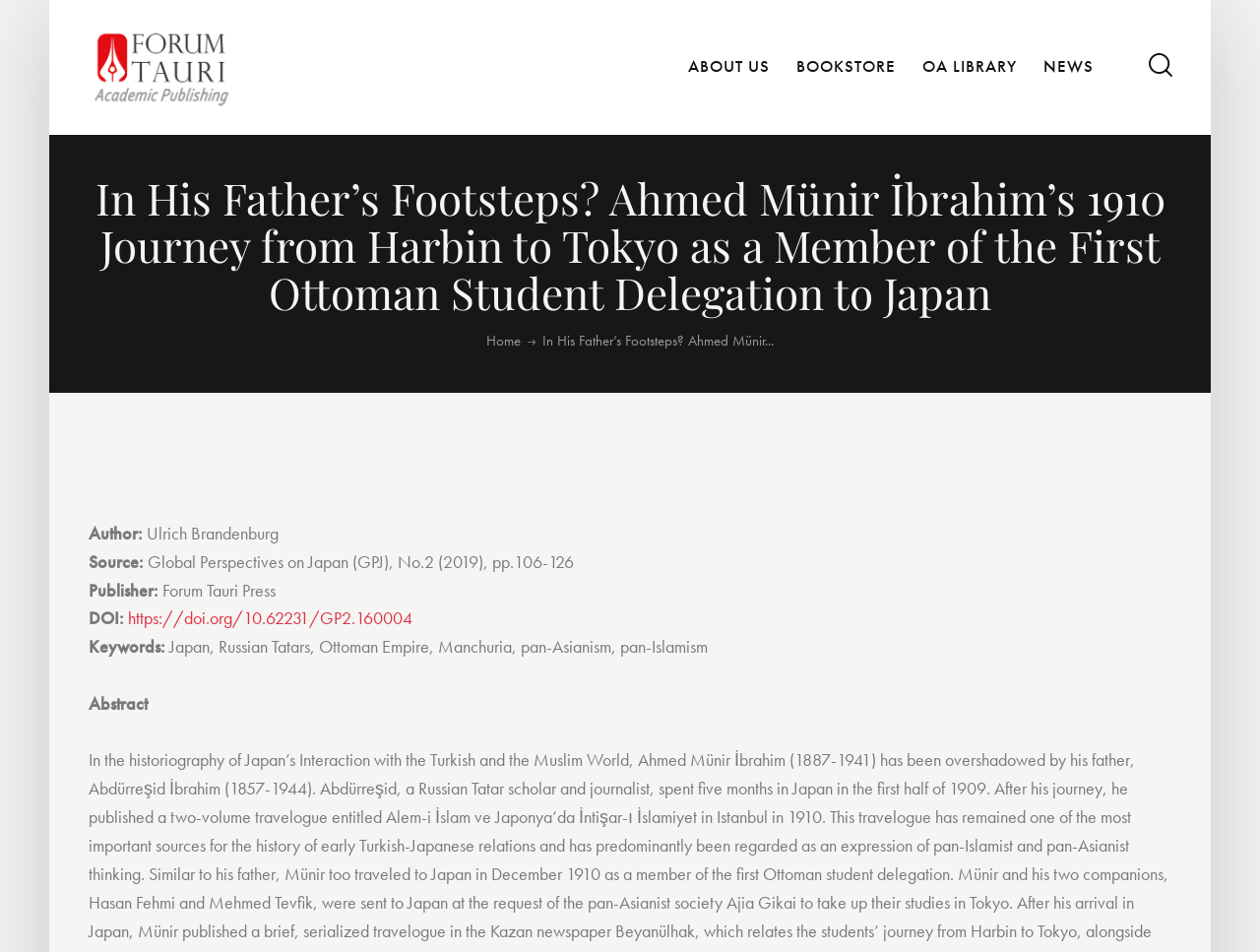What is the publisher of this article?
Please answer the question with a detailed and comprehensive explanation.

I found the publisher information by looking at the section below the author's name, where it says 'Publisher:' followed by the name 'Forum Tauri Press'.